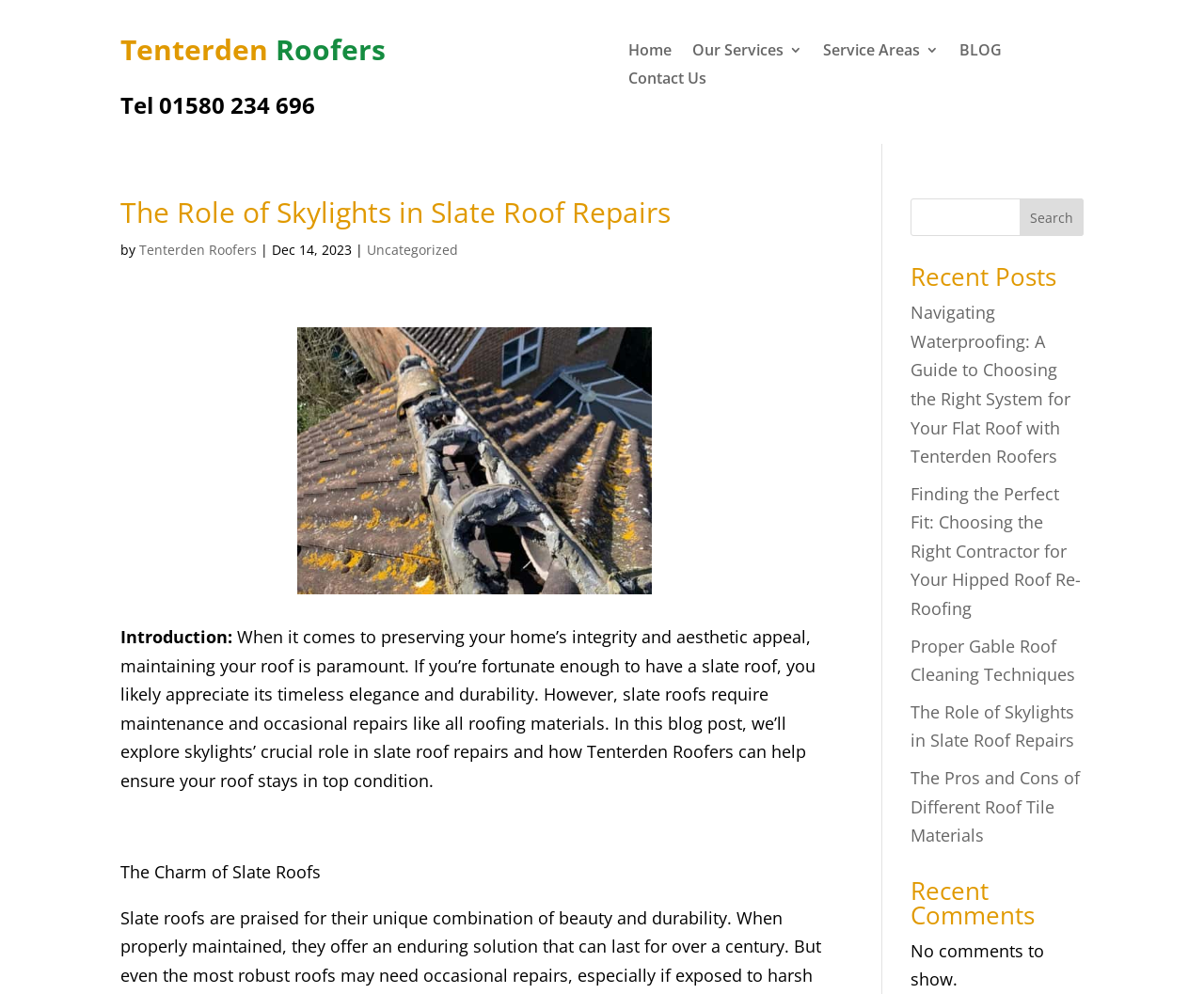Determine the bounding box coordinates for the clickable element required to fulfill the instruction: "Read the 'The Role of Skylights in Slate Roof Repairs' blog post". Provide the coordinates as four float numbers between 0 and 1, i.e., [left, top, right, bottom].

[0.1, 0.2, 0.689, 0.238]